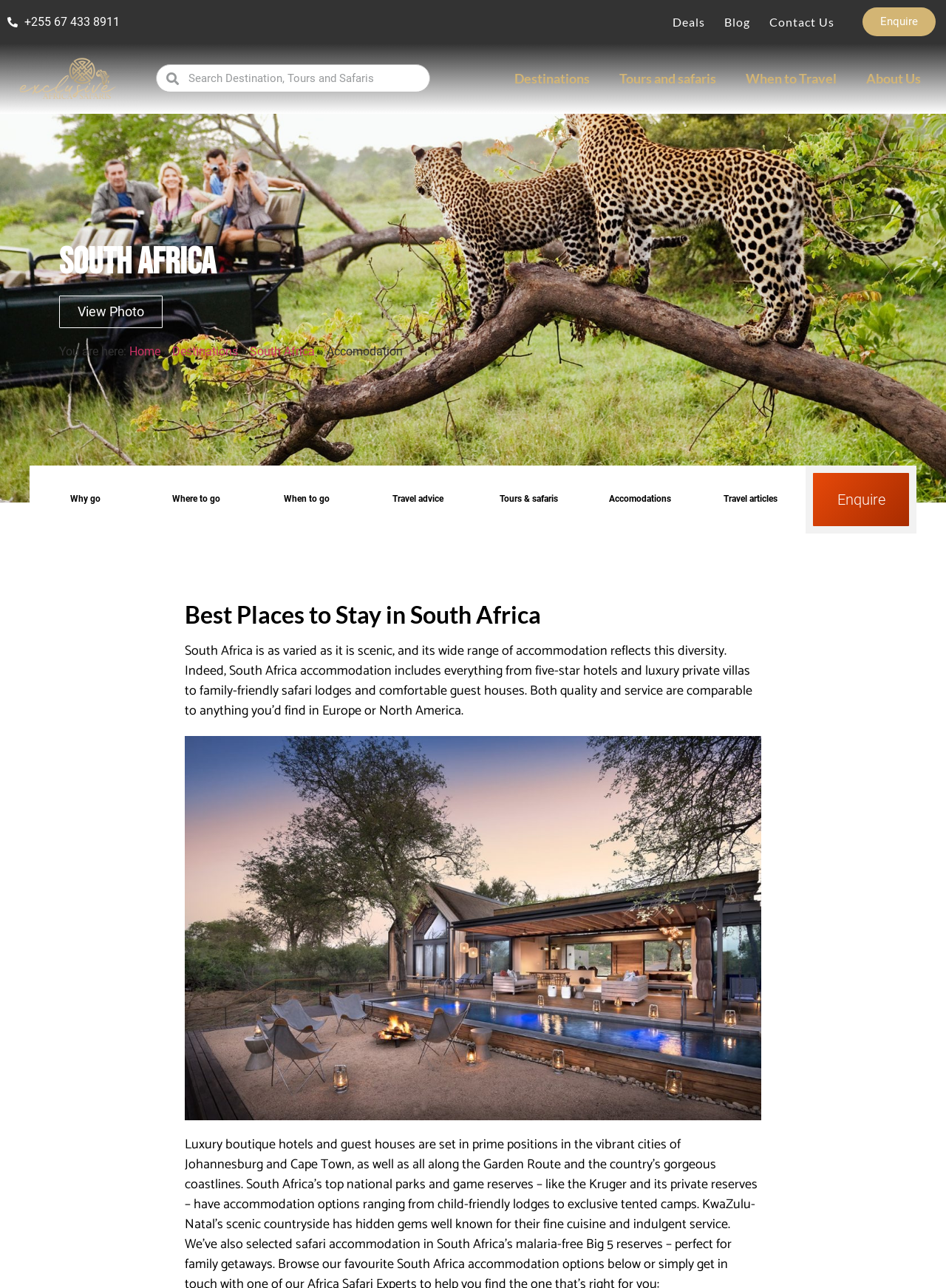Pinpoint the bounding box coordinates of the element you need to click to execute the following instruction: "Enquire about something". The bounding box should be represented by four float numbers between 0 and 1, in the format [left, top, right, bottom].

[0.911, 0.006, 0.989, 0.028]